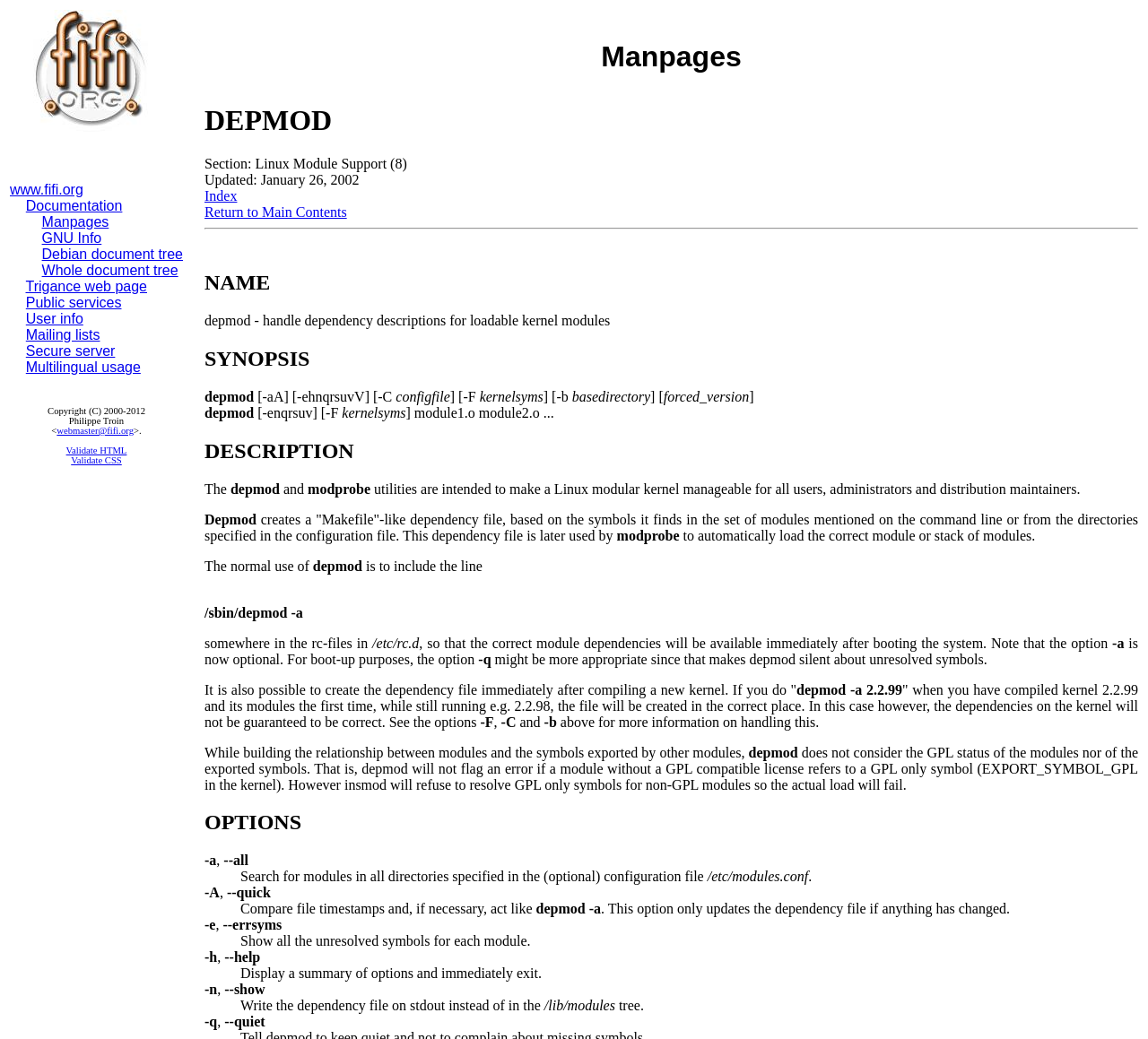Answer the following in one word or a short phrase: 
What is the name of the command?

depmod